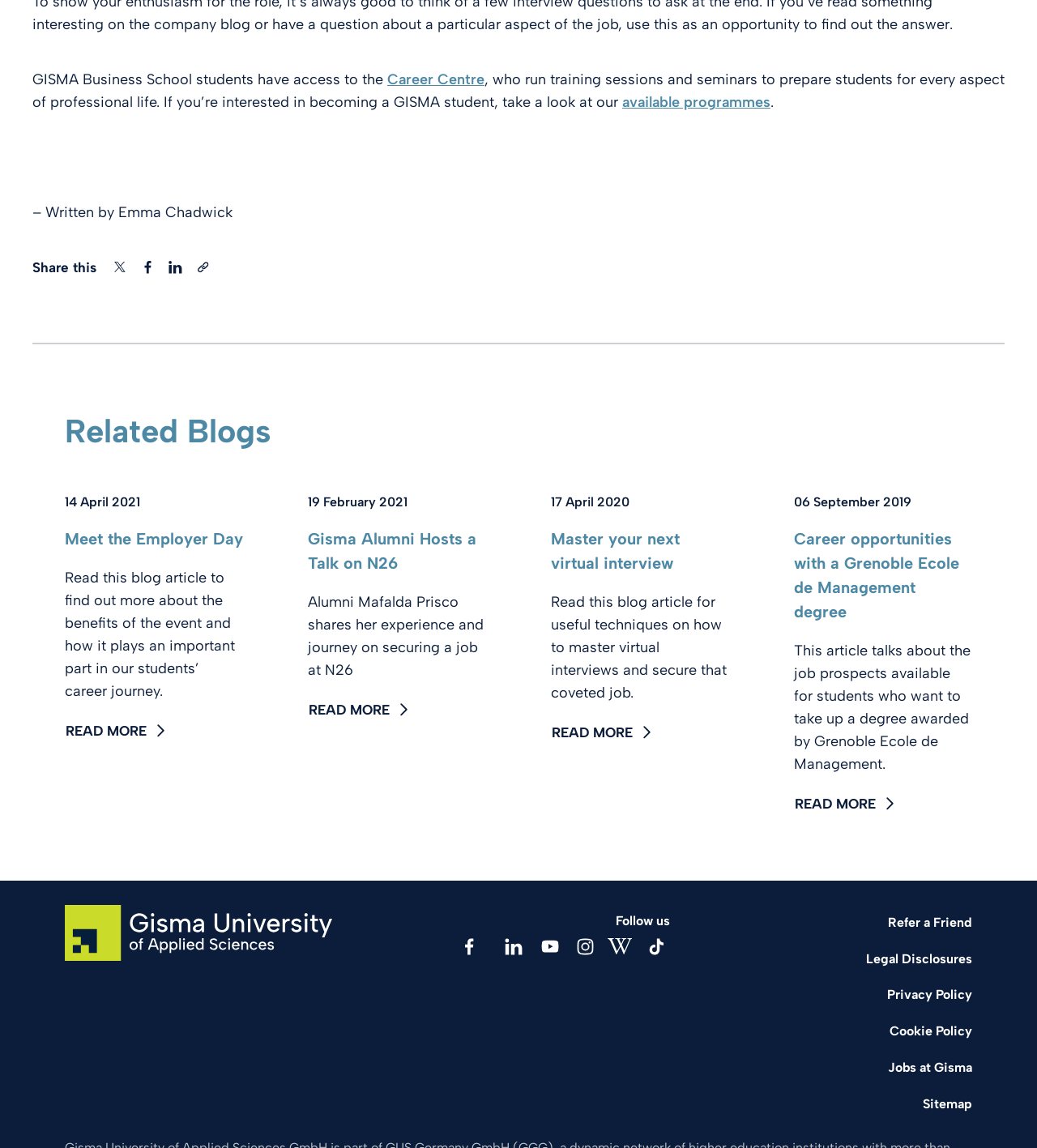Please respond to the question with a concise word or phrase:
What is the name of the business school mentioned?

GISMA